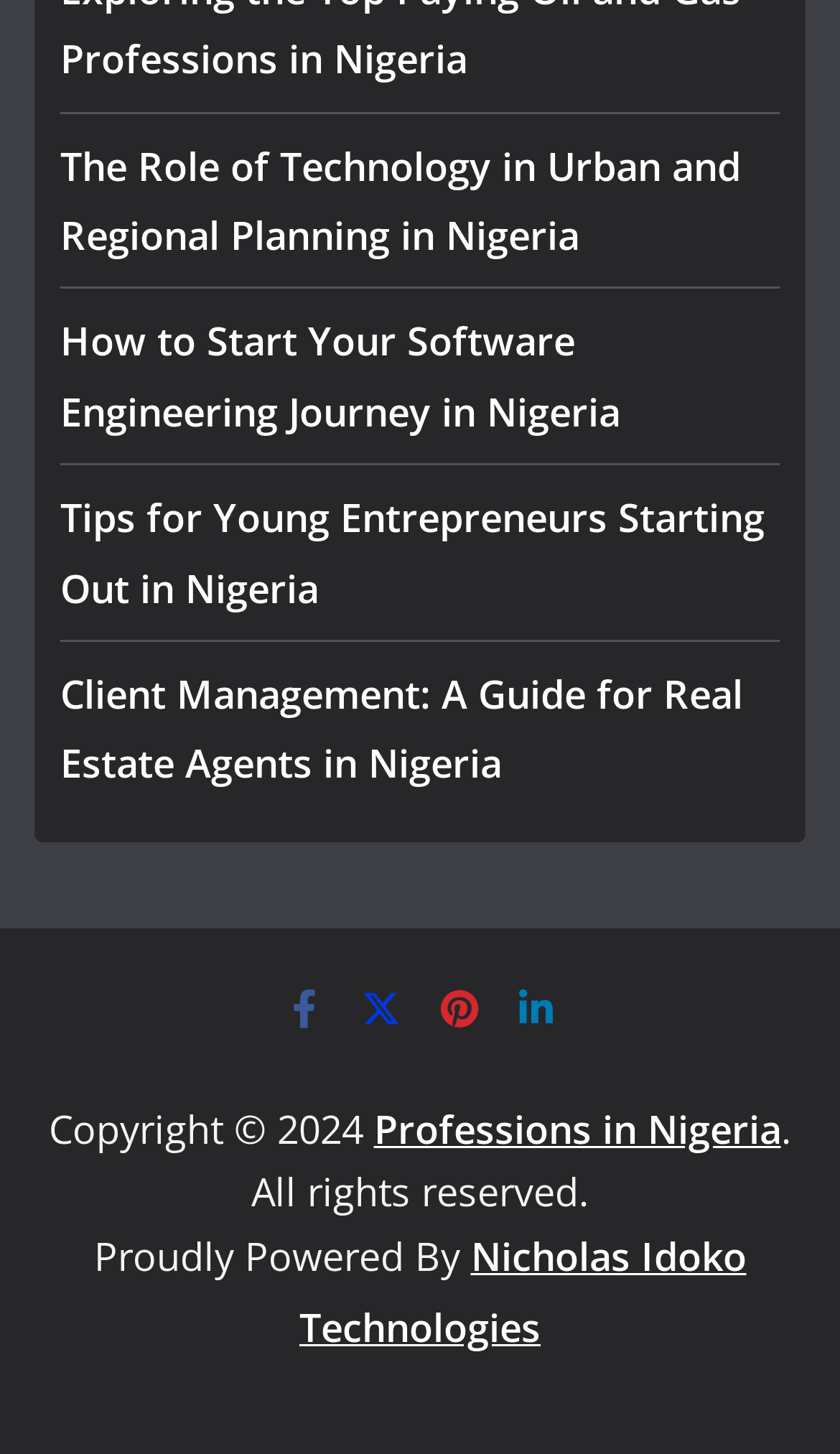Determine the bounding box coordinates for the area that needs to be clicked to fulfill this task: "Visit Facebook page". The coordinates must be given as four float numbers between 0 and 1, i.e., [left, top, right, bottom].

[0.336, 0.678, 0.387, 0.708]